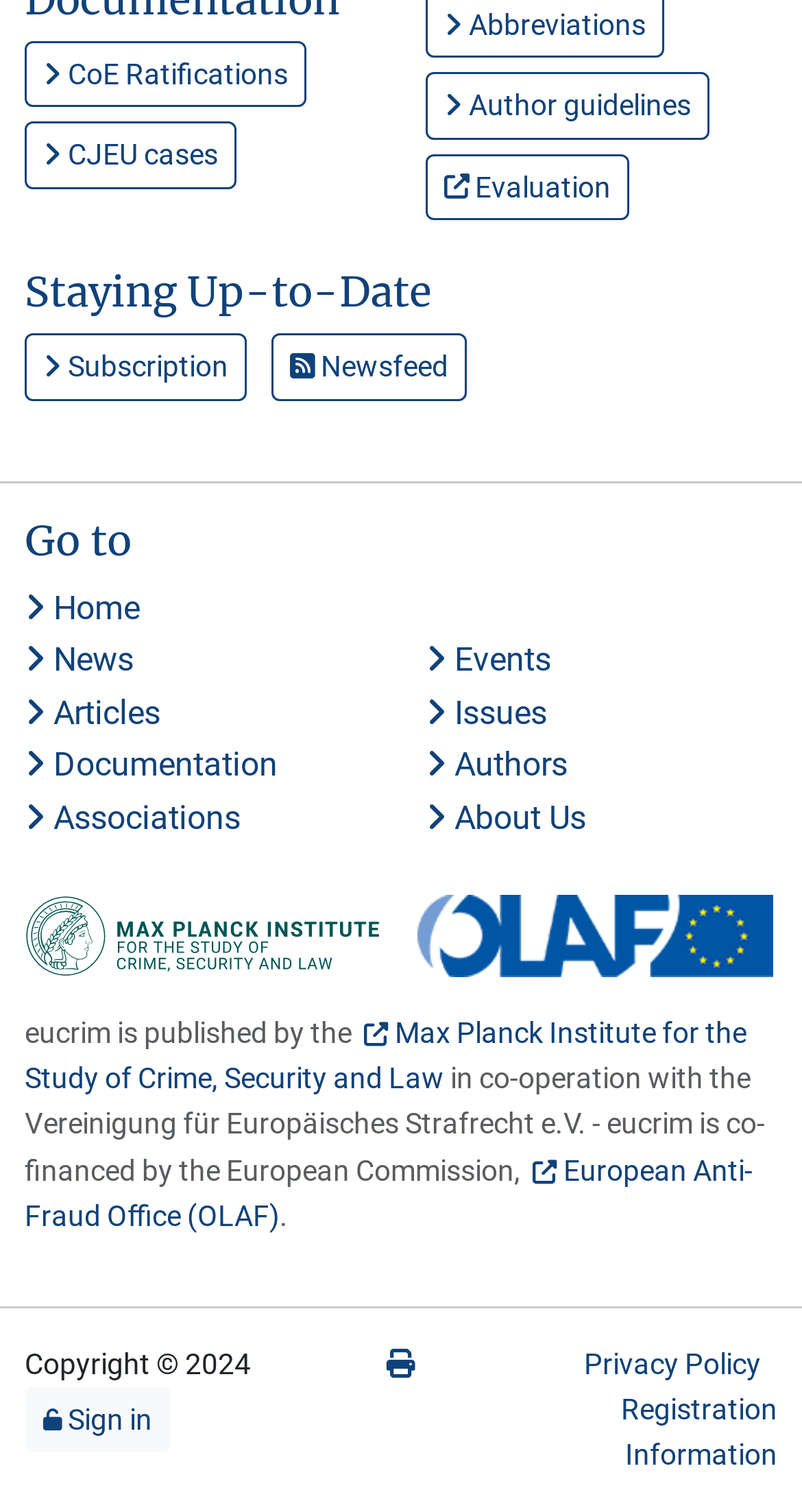Please provide a comprehensive response to the question based on the details in the image: How many images are there at the top of the page?

I found two images at the top of the page, one with the text 'MPI-CSL' and the other with the text 'OLAF logo'.